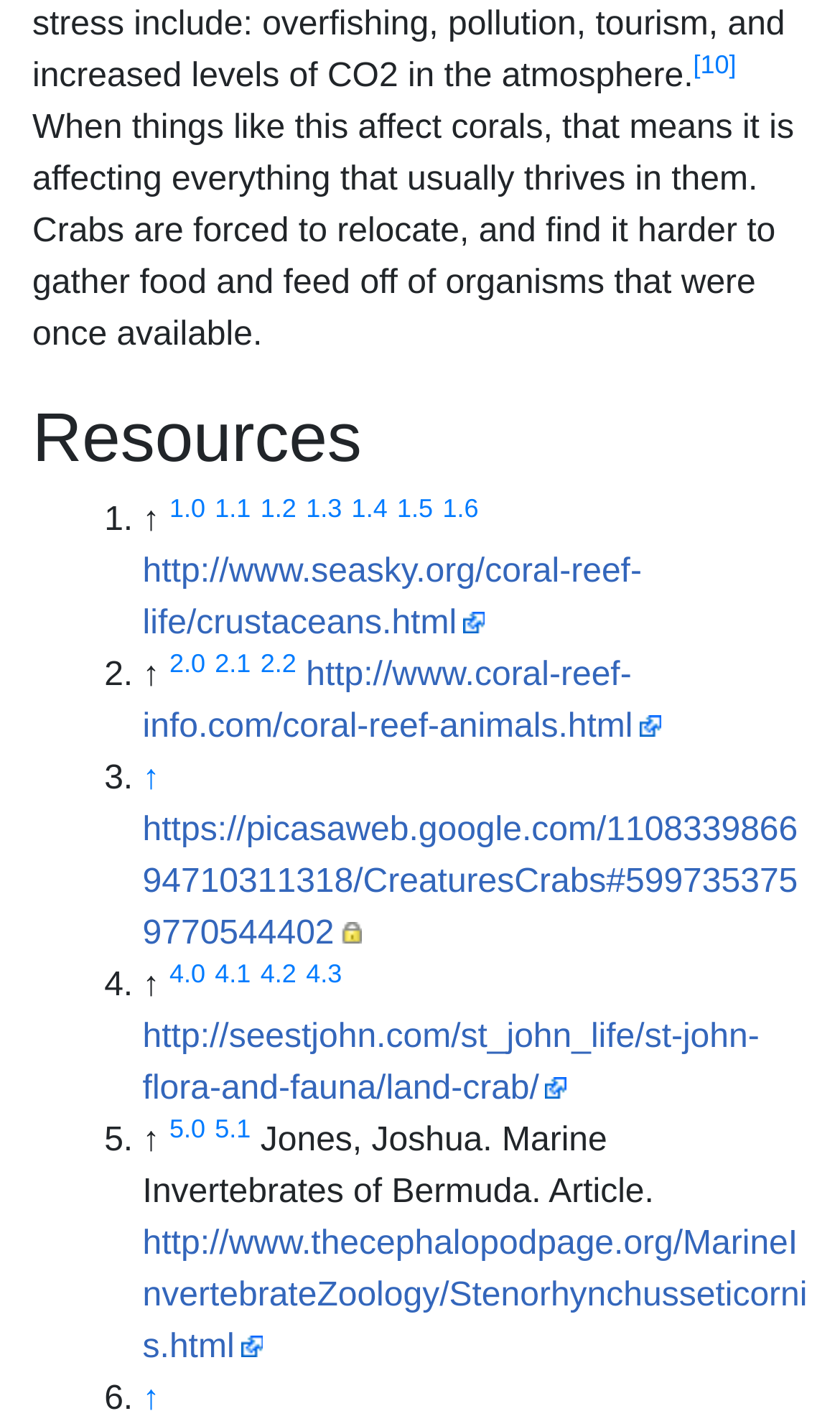Provide the bounding box coordinates of the area you need to click to execute the following instruction: "Visit the webpage about coral reef animals".

[0.17, 0.465, 0.787, 0.528]